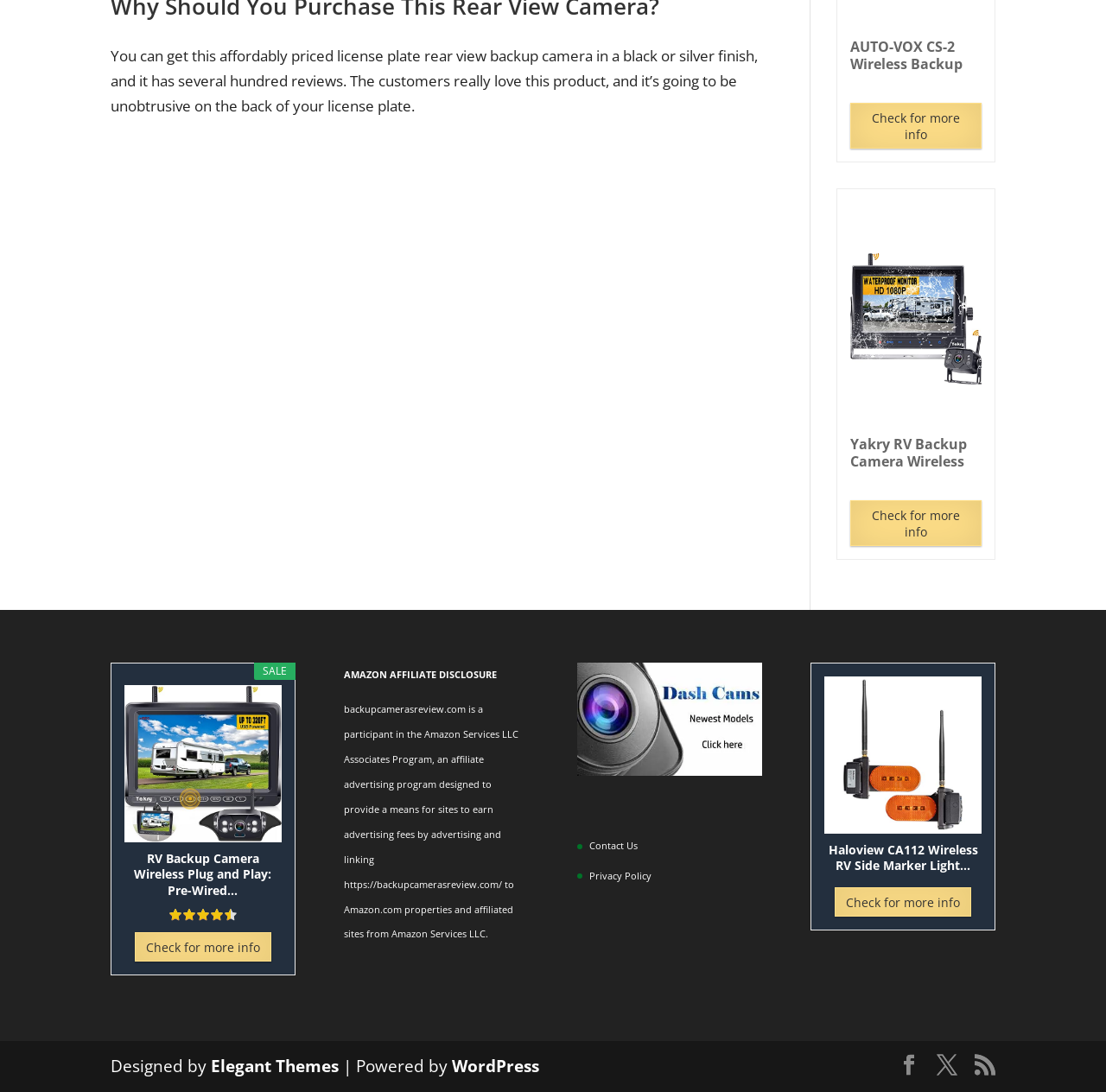Please determine the bounding box coordinates of the section I need to click to accomplish this instruction: "Go to the next page".

None